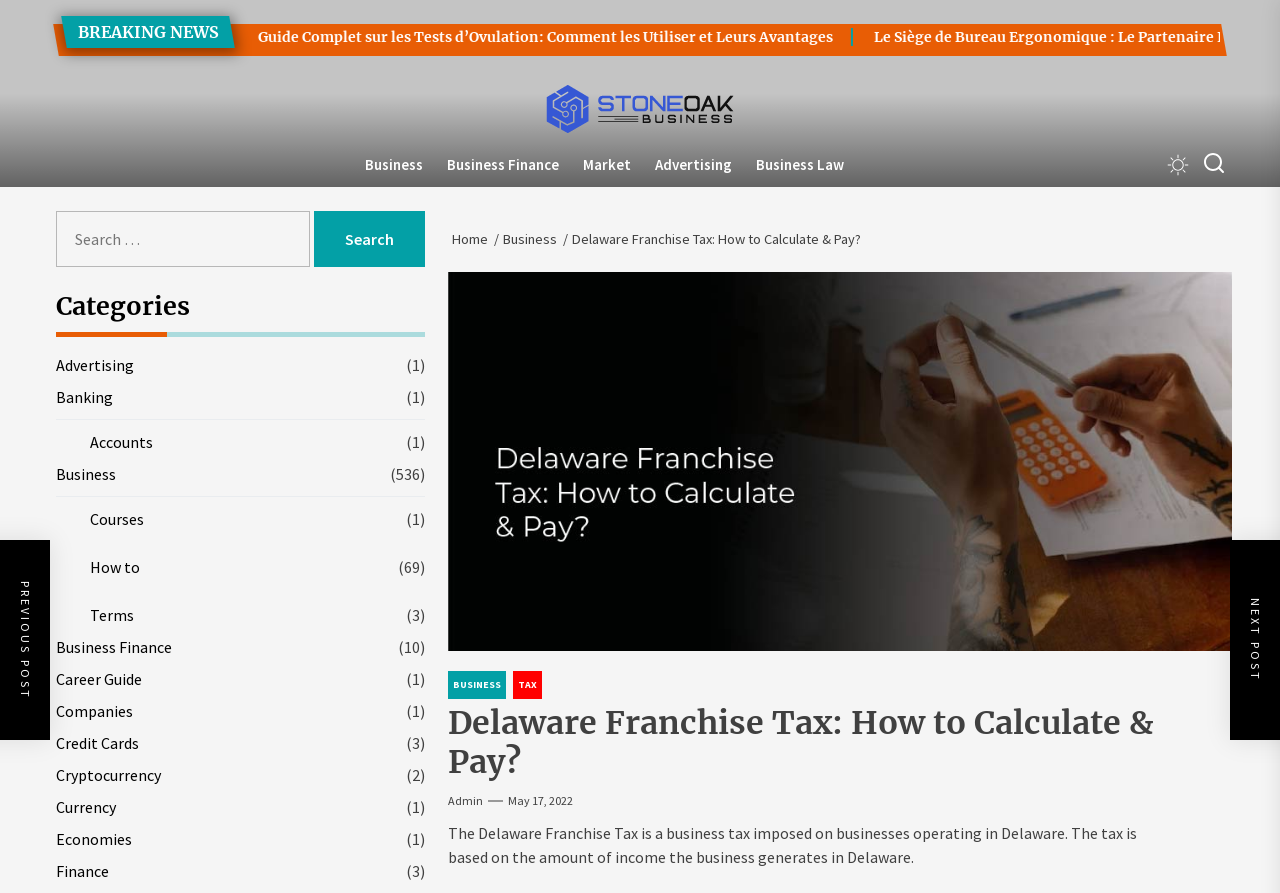What is the last link in the breadcrumbs navigation?
Refer to the image and respond with a one-word or short-phrase answer.

Delaware Franchise Tax: How to Calculate & Pay?